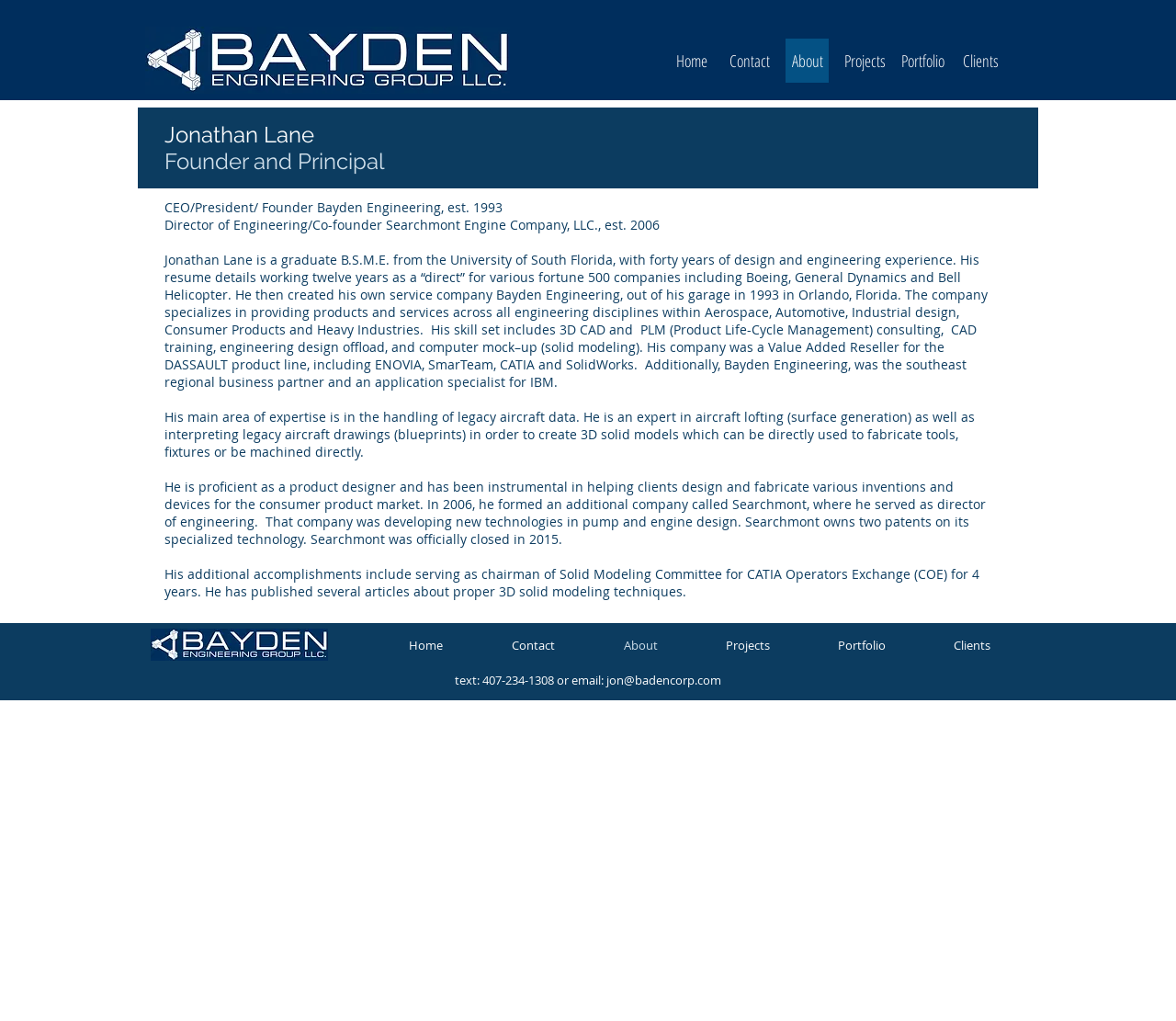Determine the bounding box coordinates for the element that should be clicked to follow this instruction: "Click the Contact link". The coordinates should be given as four float numbers between 0 and 1, in the format [left, top, right, bottom].

[0.619, 0.038, 0.655, 0.081]